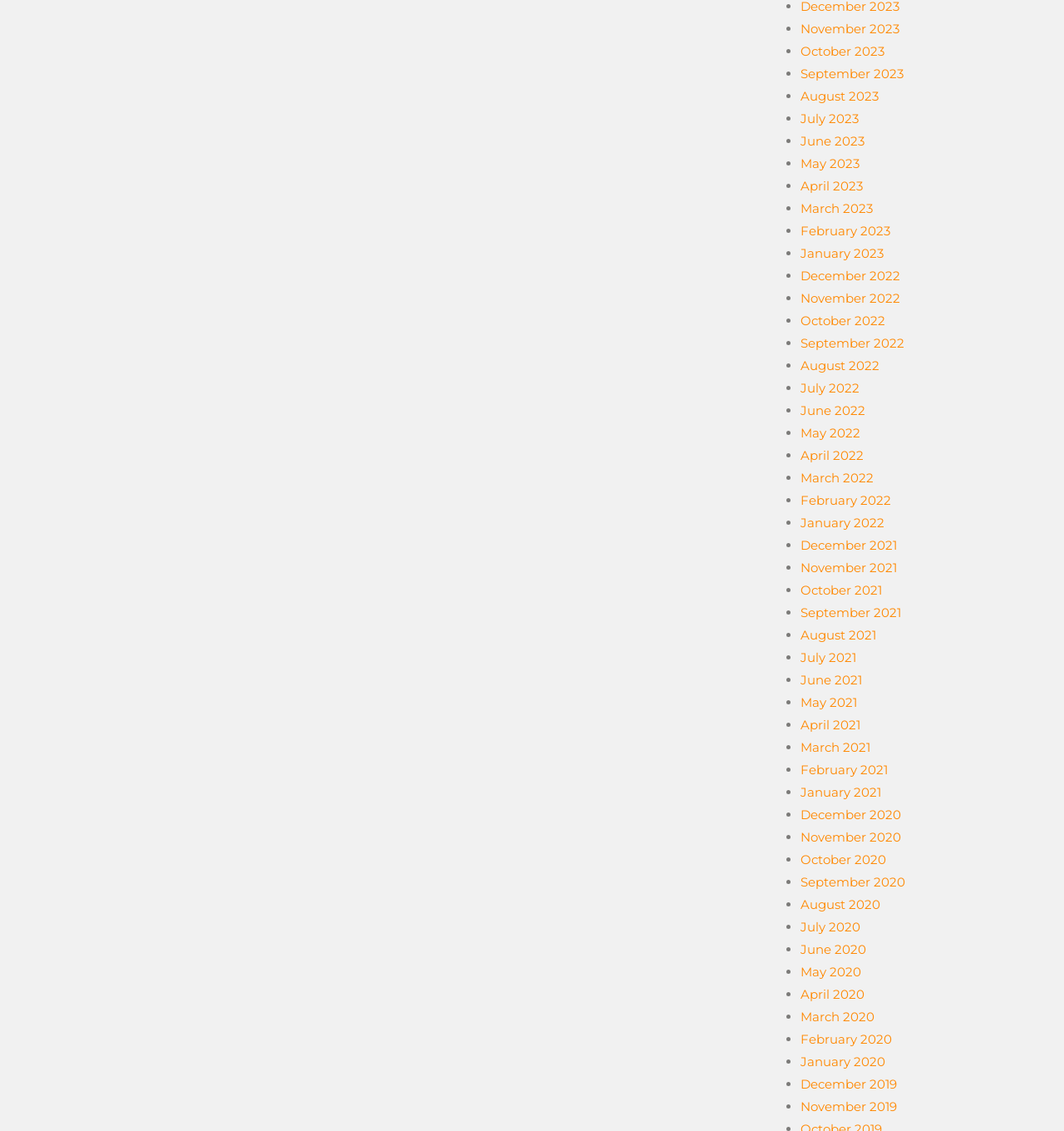Determine the bounding box coordinates of the section I need to click to execute the following instruction: "View October 2022". Provide the coordinates as four float numbers between 0 and 1, i.e., [left, top, right, bottom].

[0.752, 0.277, 0.832, 0.291]